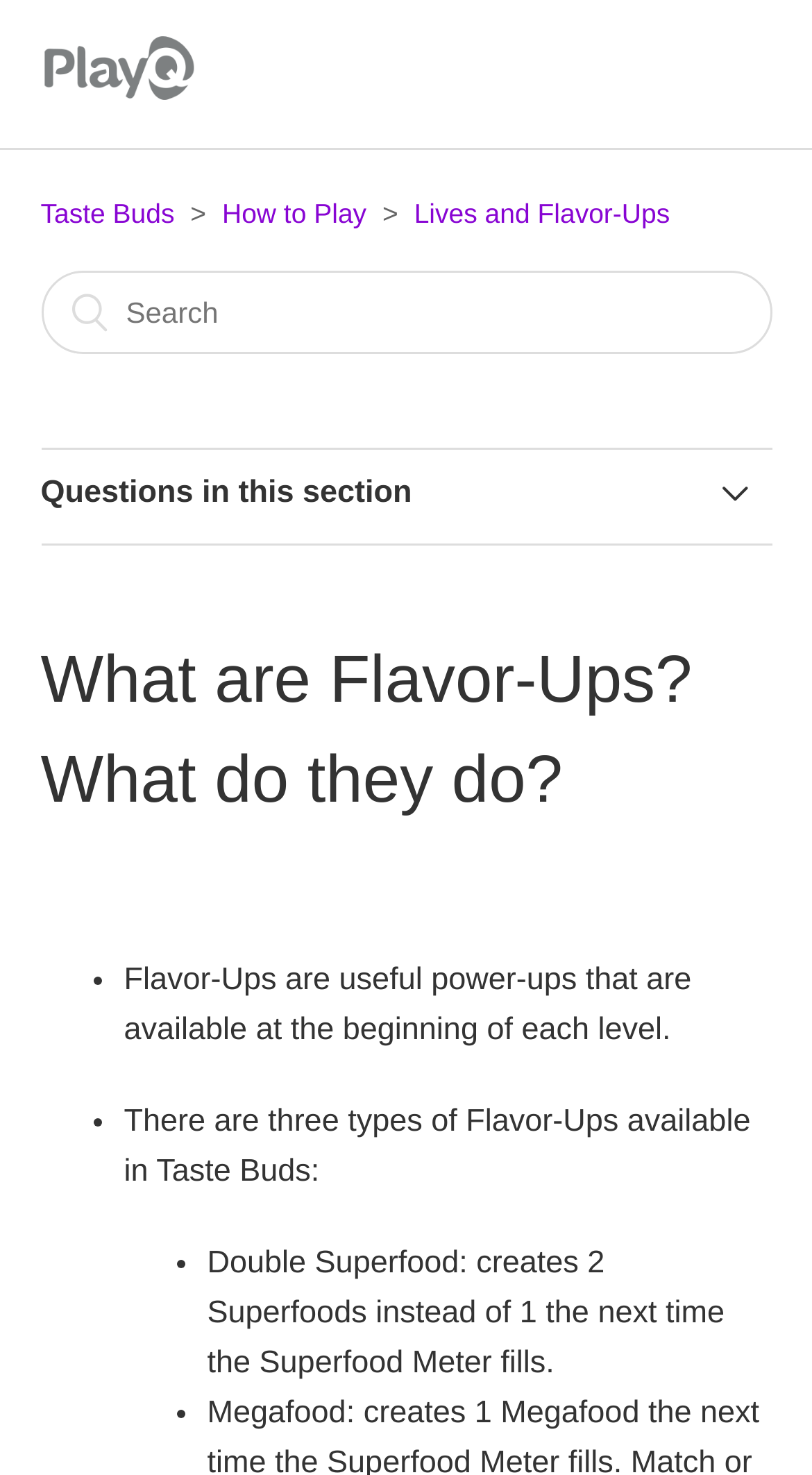Extract the bounding box coordinates of the UI element described: "alt="Logo"". Provide the coordinates in the format [left, top, right, bottom] with values ranging from 0 to 1.

[0.05, 0.053, 0.241, 0.077]